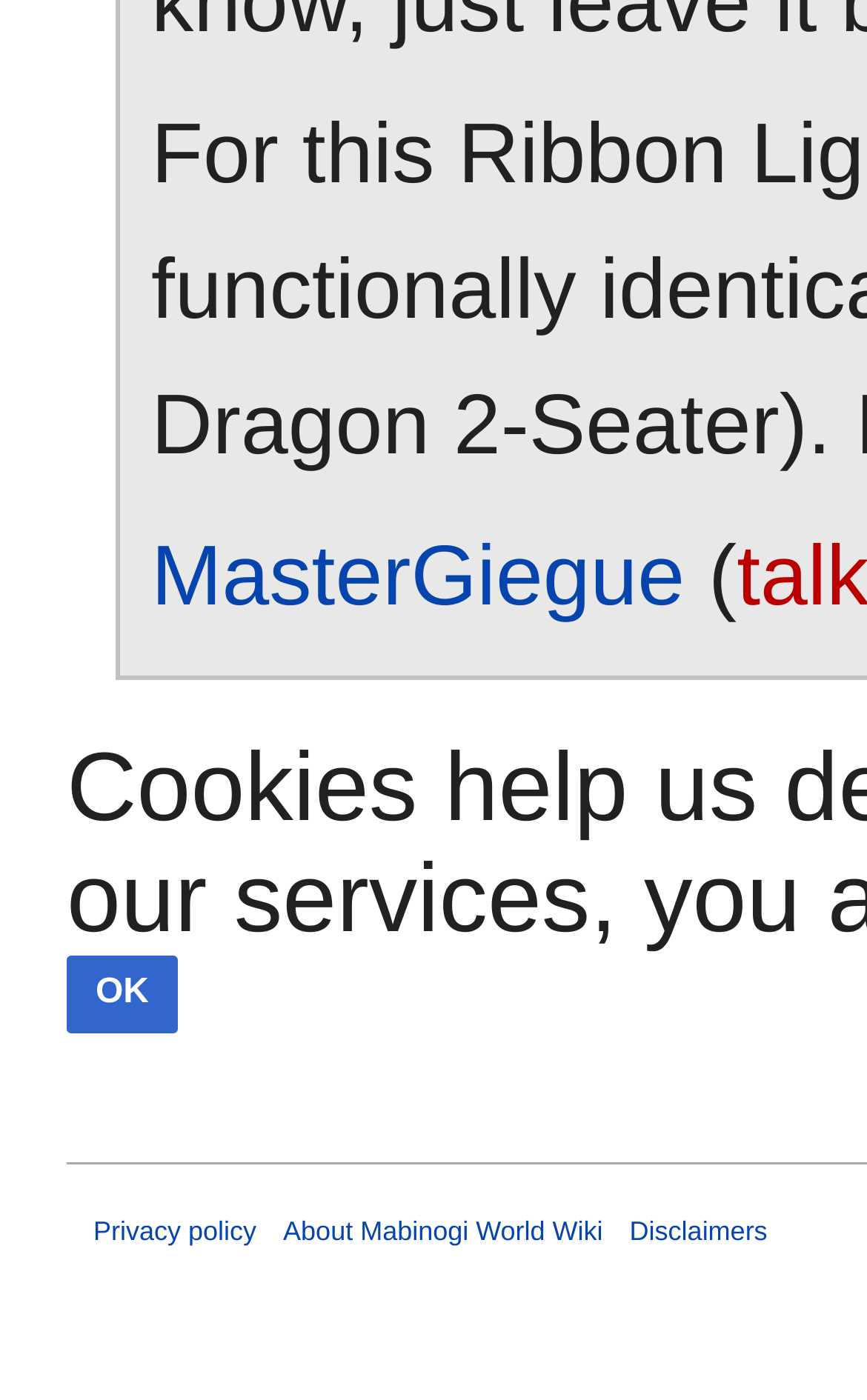Given the description of a UI element: "Privacy policy", identify the bounding box coordinates of the matching element in the webpage screenshot.

[0.108, 0.868, 0.296, 0.891]